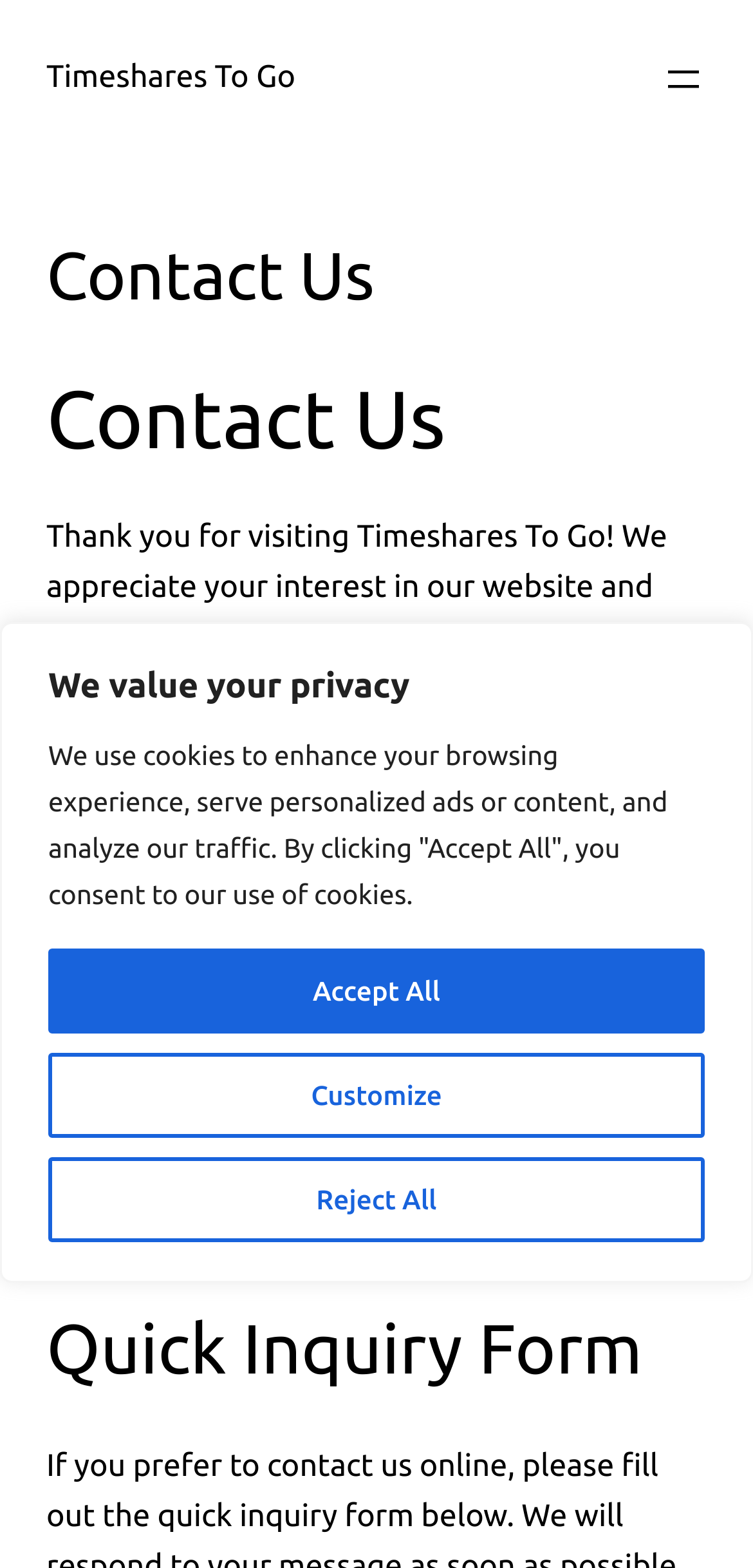Show the bounding box coordinates of the element that should be clicked to complete the task: "Fill out the Quick Inquiry Form".

[0.062, 0.829, 0.938, 0.891]